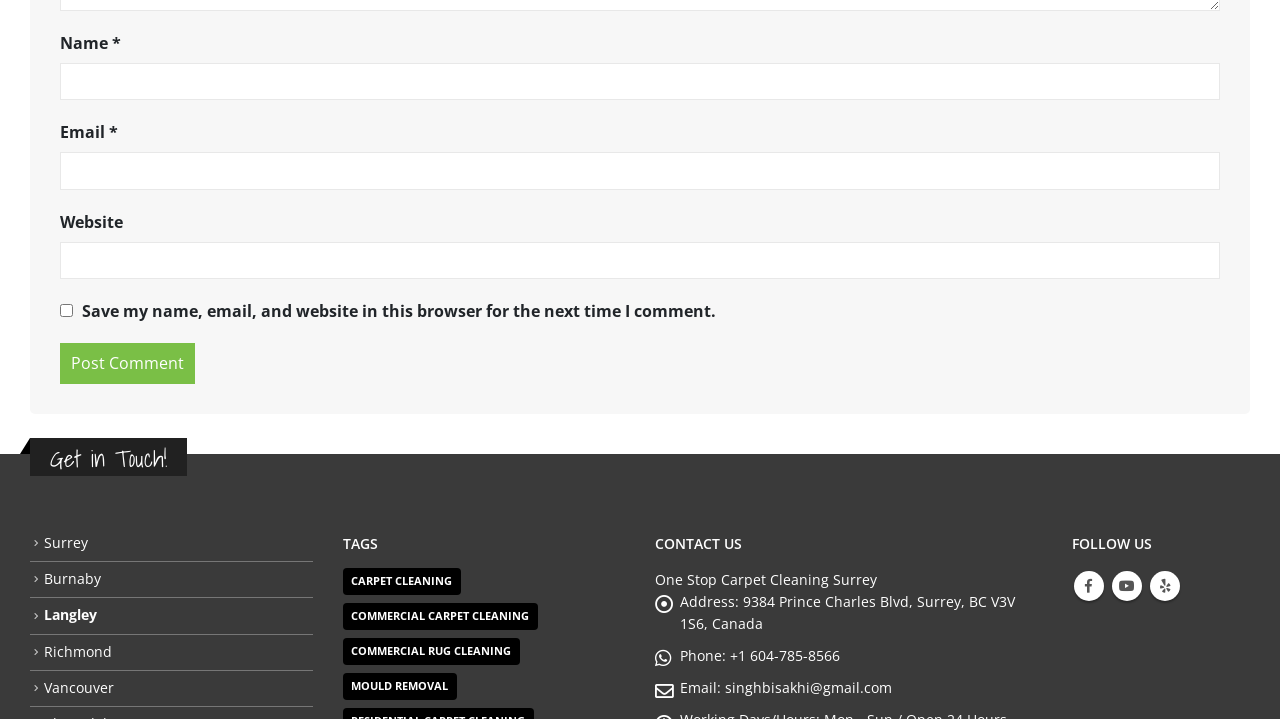Bounding box coordinates are specified in the format (top-left x, top-left y, bottom-right x, bottom-right y). All values are floating point numbers bounded between 0 and 1. Please provide the bounding box coordinate of the region this sentence describes: Get in Touch!

[0.039, 0.612, 0.13, 0.664]